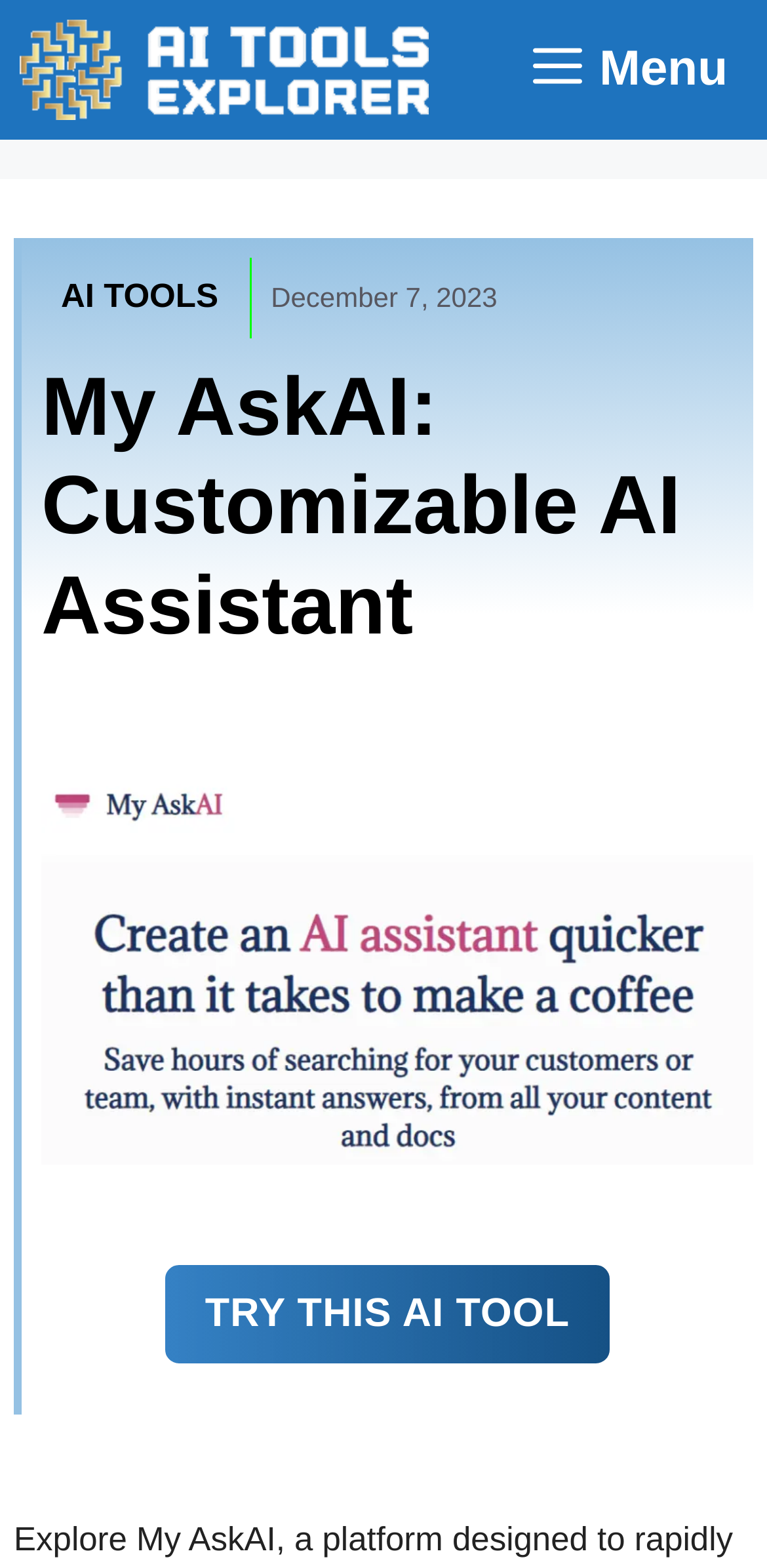Provide a thorough description of this webpage.

The webpage is about My AskAI, a customizable AI chatbot assistant. At the top left corner, there is a link to "AI Tools Explorer" accompanied by an image with the same name. To the right of this link, there is a button labeled "Menu" that, when expanded, reveals a menu with several elements. 

In the menu, there is a heading "My AskAI: Customizable AI Assistant" followed by a figure containing an image that describes My AskAI as a custom AI assistant with user content. Below this image, there is a link to "TRY THIS AI TOOL". 

Above the menu, there is a static text "AI TOOLS" and a time element showing the current date, "December 7, 2023". At the bottom of the page, there is a paragraph of text that starts with "Explore My AskAI, a platform designed to rapidly...".